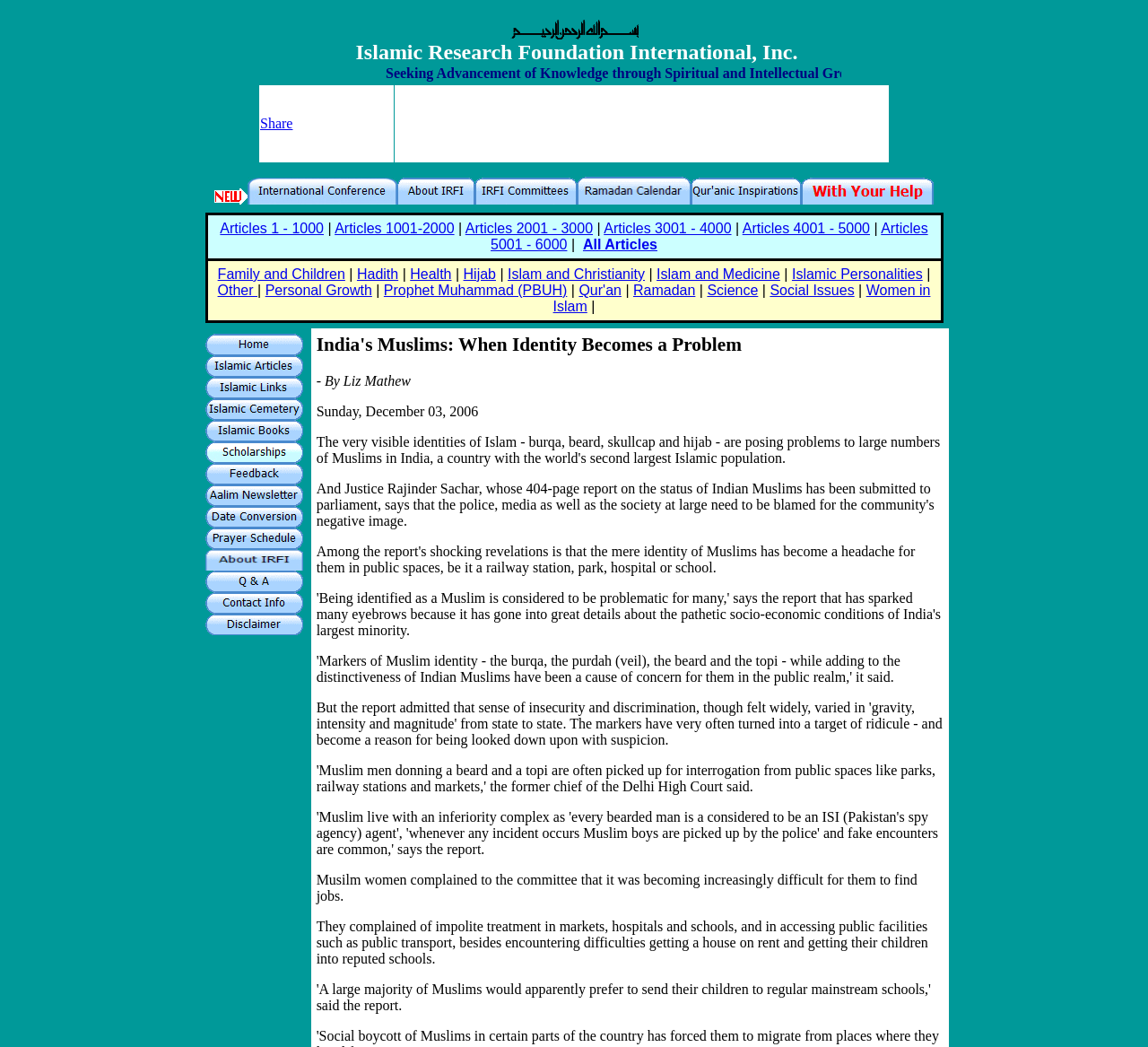Pinpoint the bounding box coordinates of the area that must be clicked to complete this instruction: "Click on International Conference".

[0.187, 0.183, 0.346, 0.198]